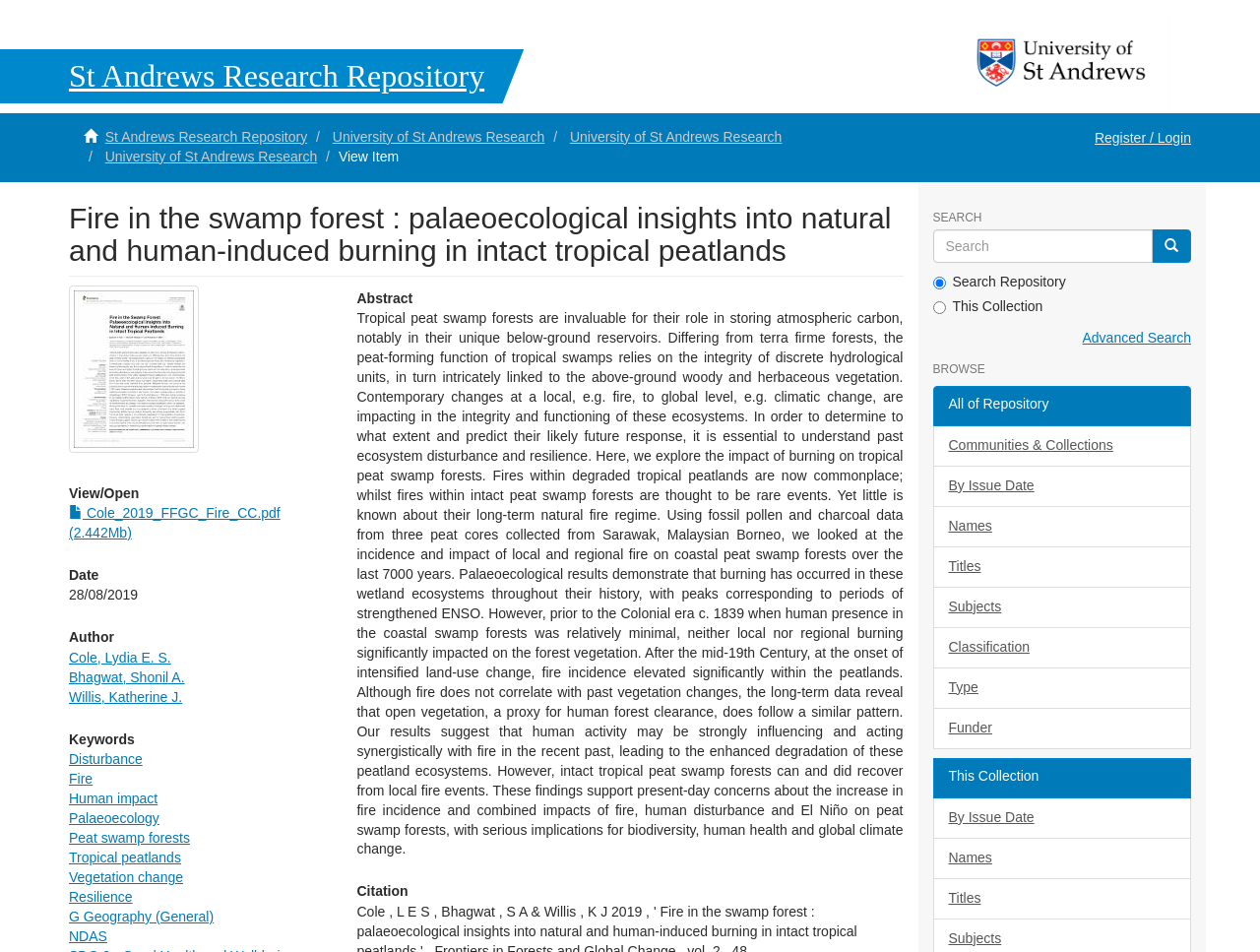Pinpoint the bounding box coordinates of the area that must be clicked to complete this instruction: "View or Open".

[0.055, 0.51, 0.26, 0.526]